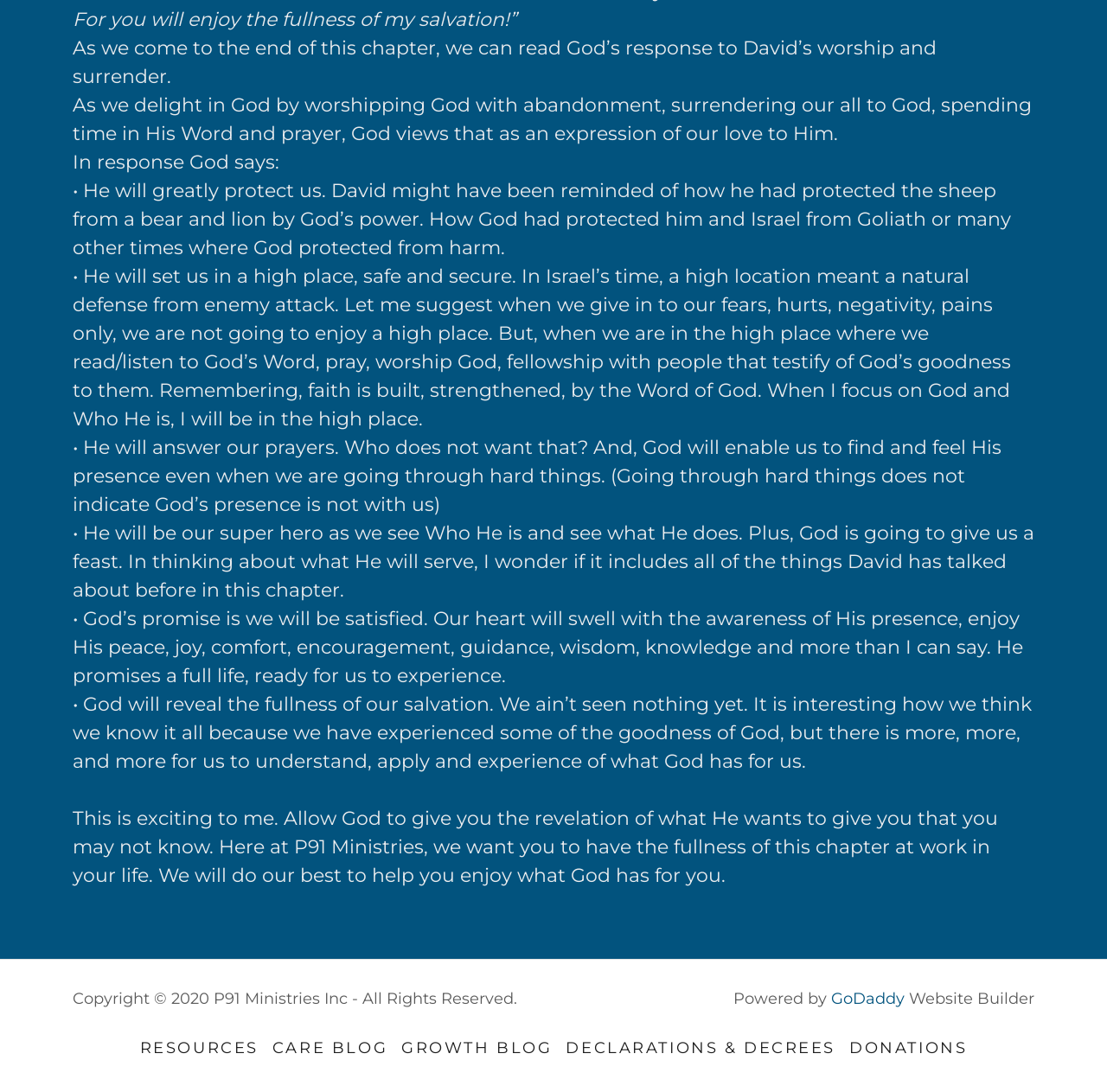Locate the bounding box coordinates for the element described below: "December 6, 2022". The coordinates must be four float values between 0 and 1, formatted as [left, top, right, bottom].

None